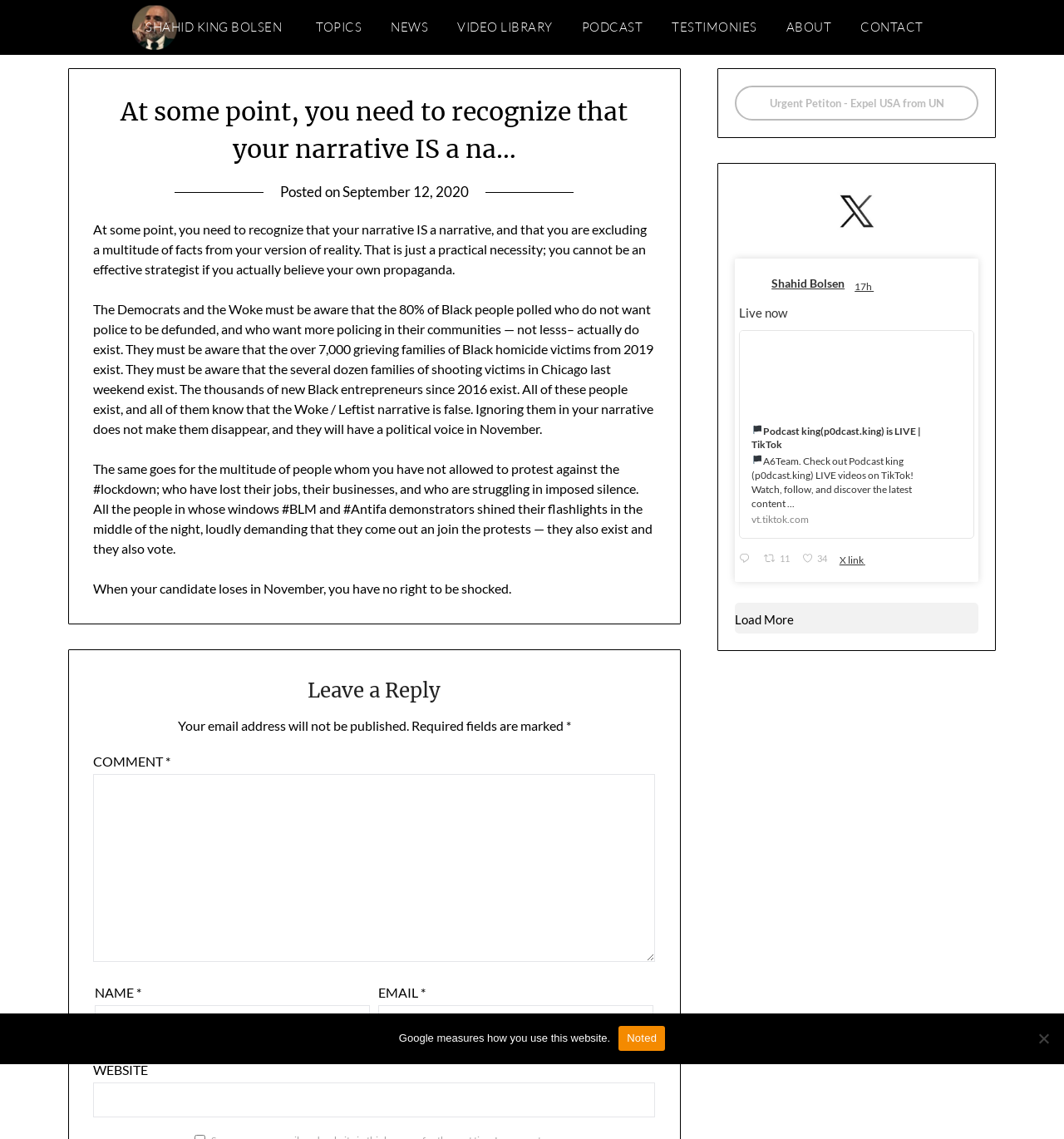Use a single word or phrase to answer this question: 
How many links are in the top navigation bar?

7